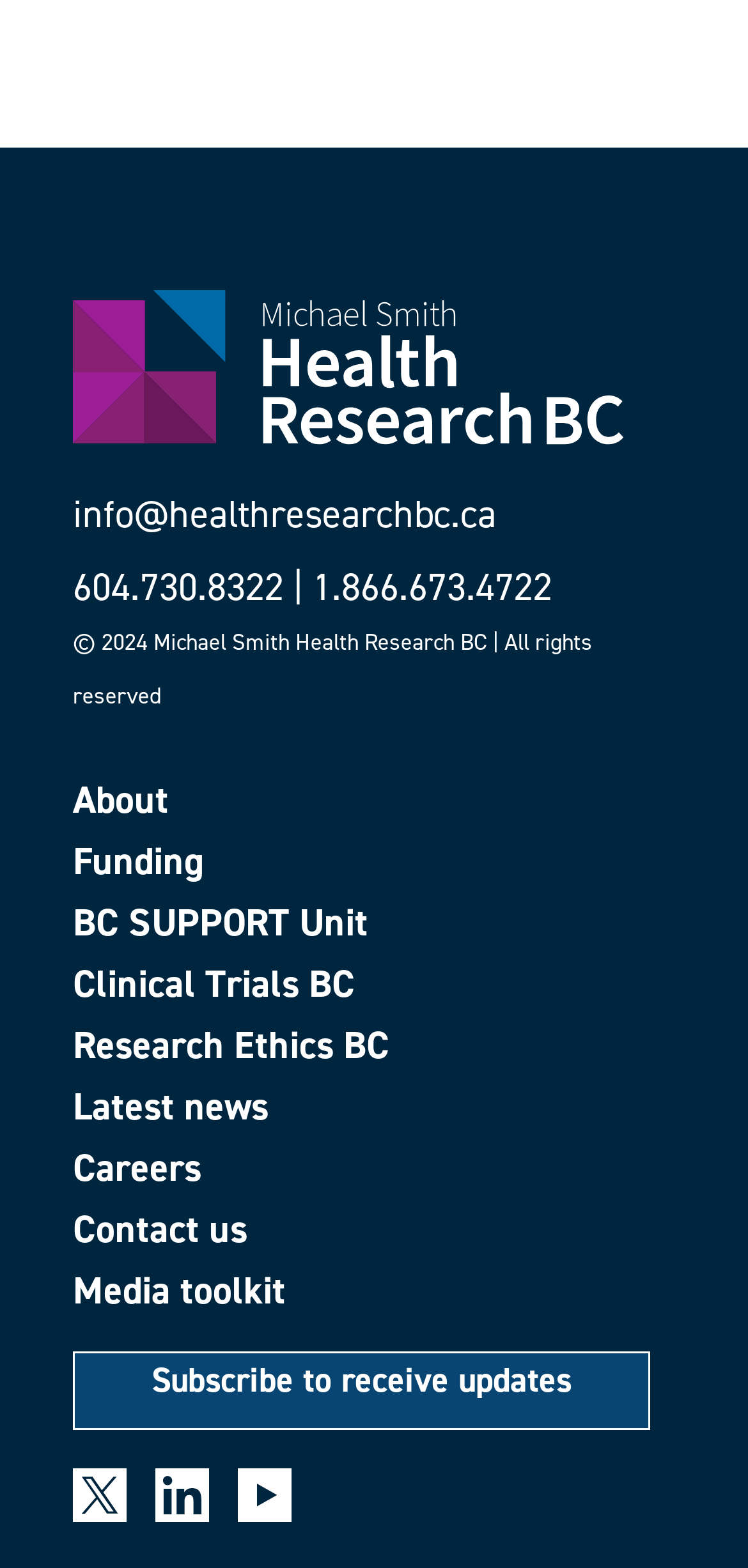Identify the coordinates of the bounding box for the element that must be clicked to accomplish the instruction: "Expand the Main Menu".

None